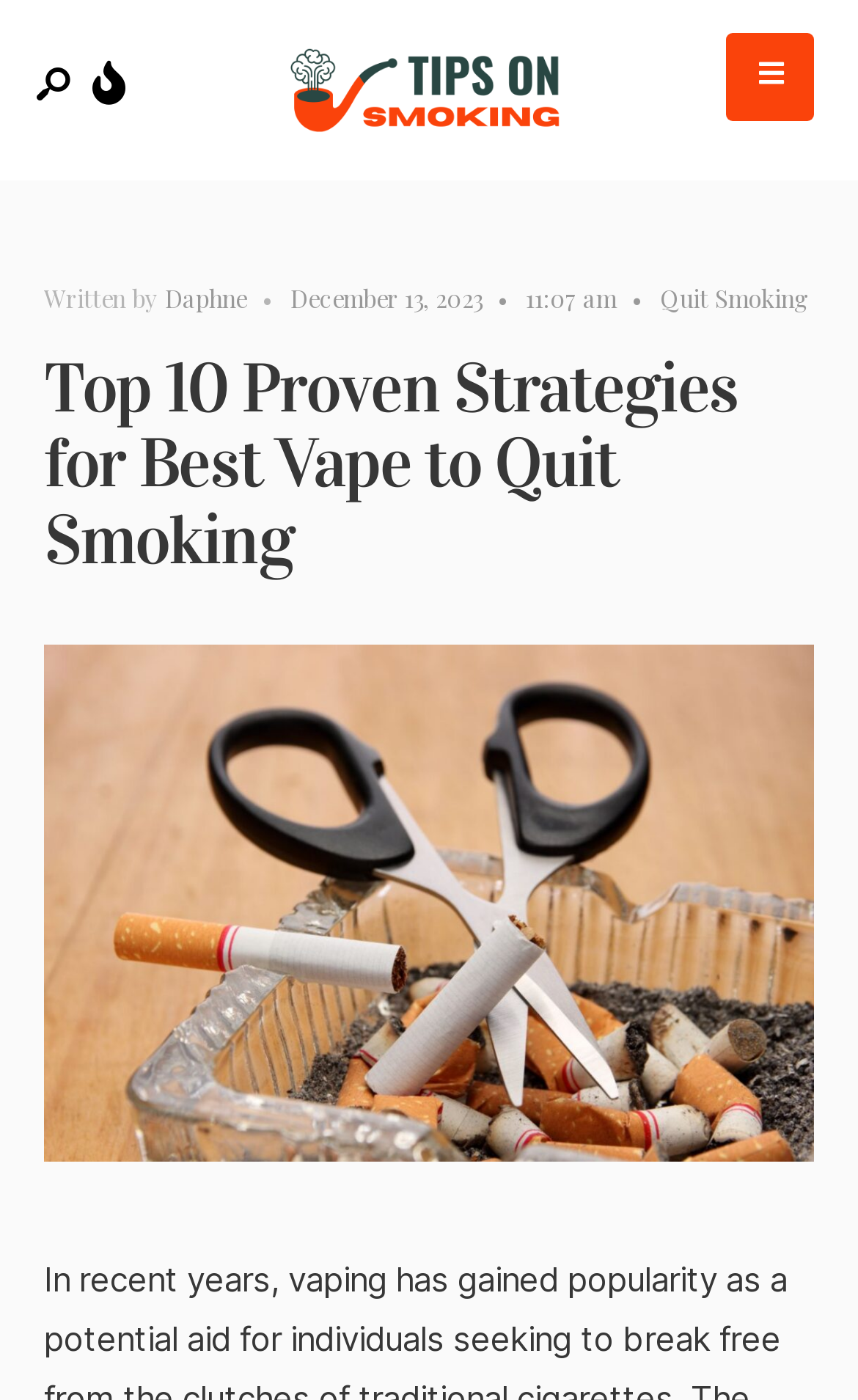Locate the bounding box of the user interface element based on this description: "Quit Smoking".

[0.769, 0.201, 0.941, 0.225]